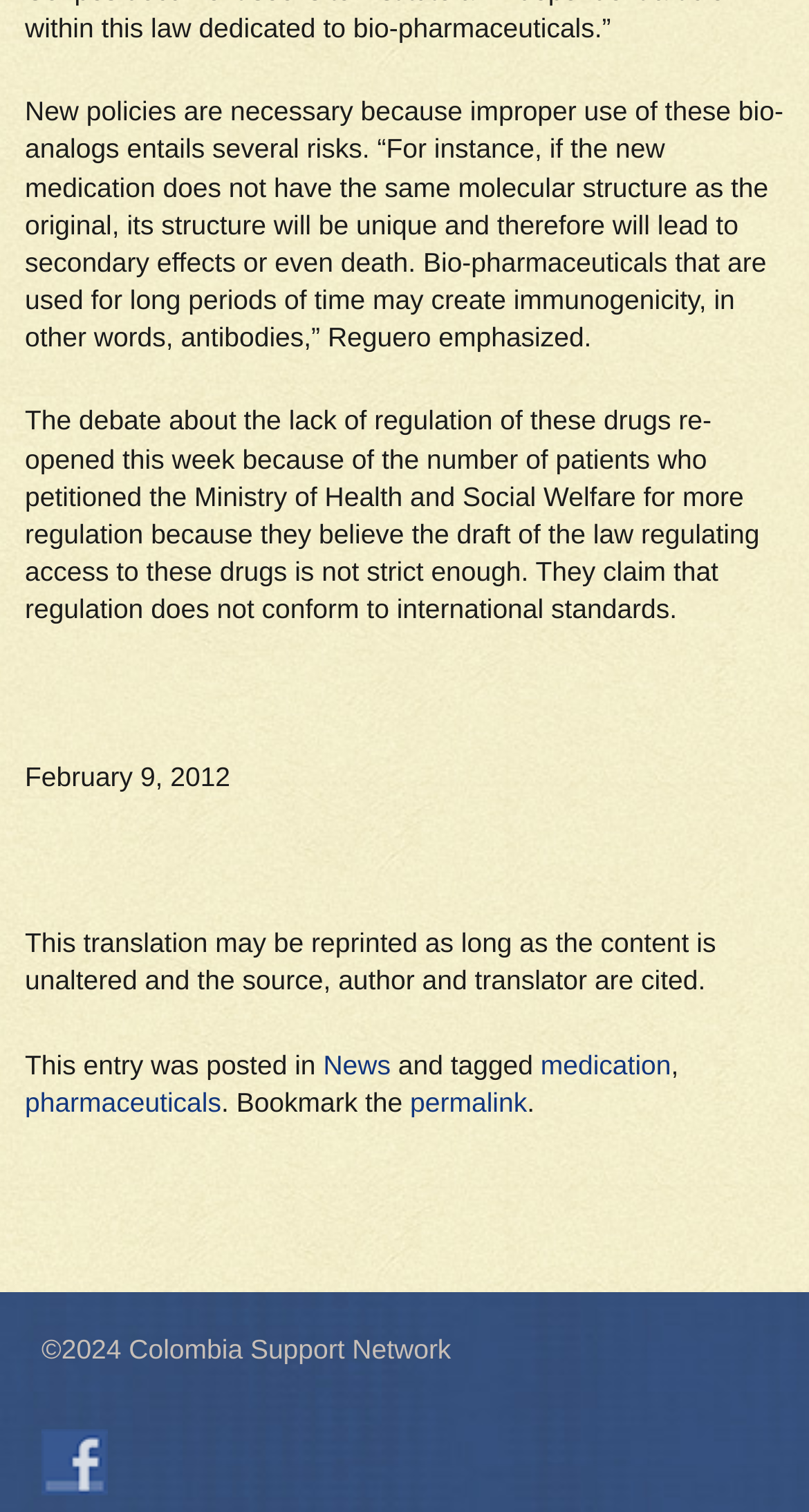Analyze the image and give a detailed response to the question:
What is the author's concern about bio-pharmaceuticals?

The author's concern about bio-pharmaceuticals can be inferred from the first paragraph, which mentions that 'bio-pharmaceuticals that are used for long periods of time may create immunogenicity, in other words, antibodies'.